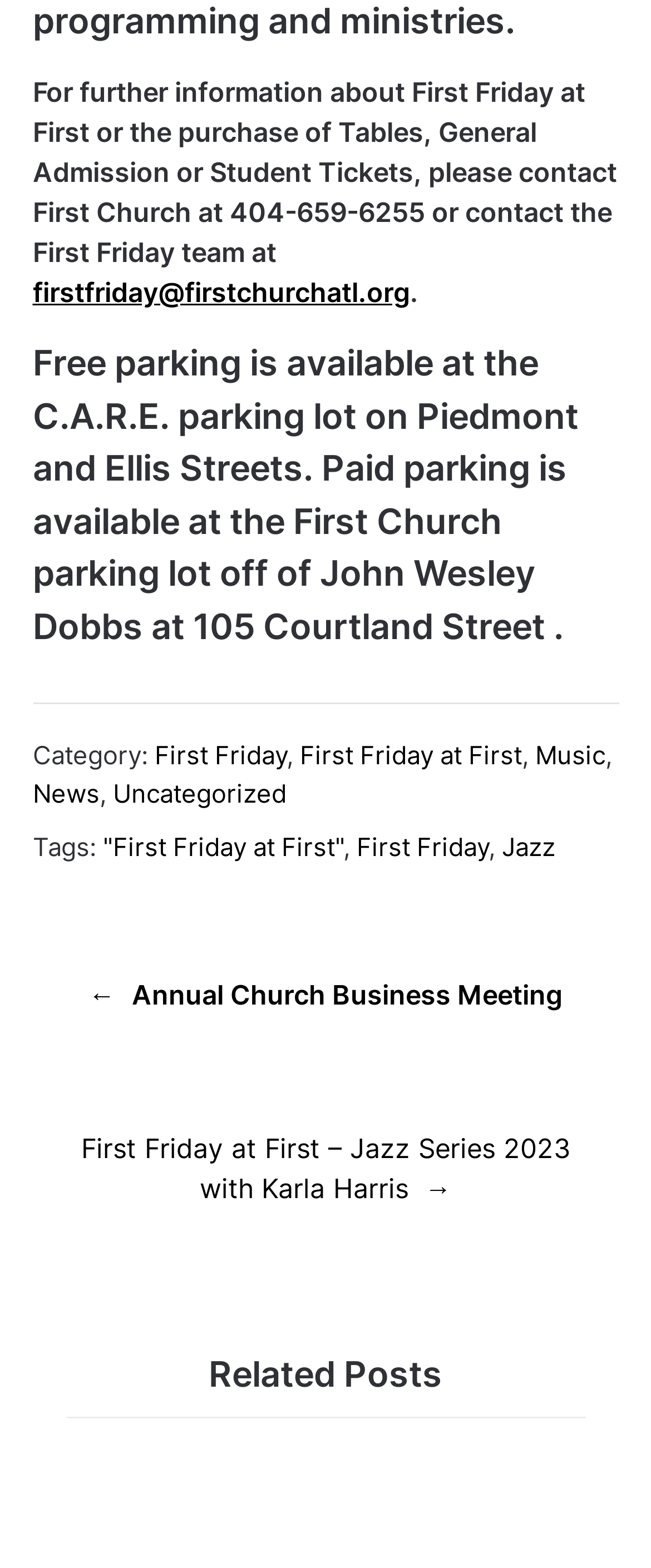Could you highlight the region that needs to be clicked to execute the instruction: "View related posts"?

[0.101, 0.859, 0.899, 0.905]